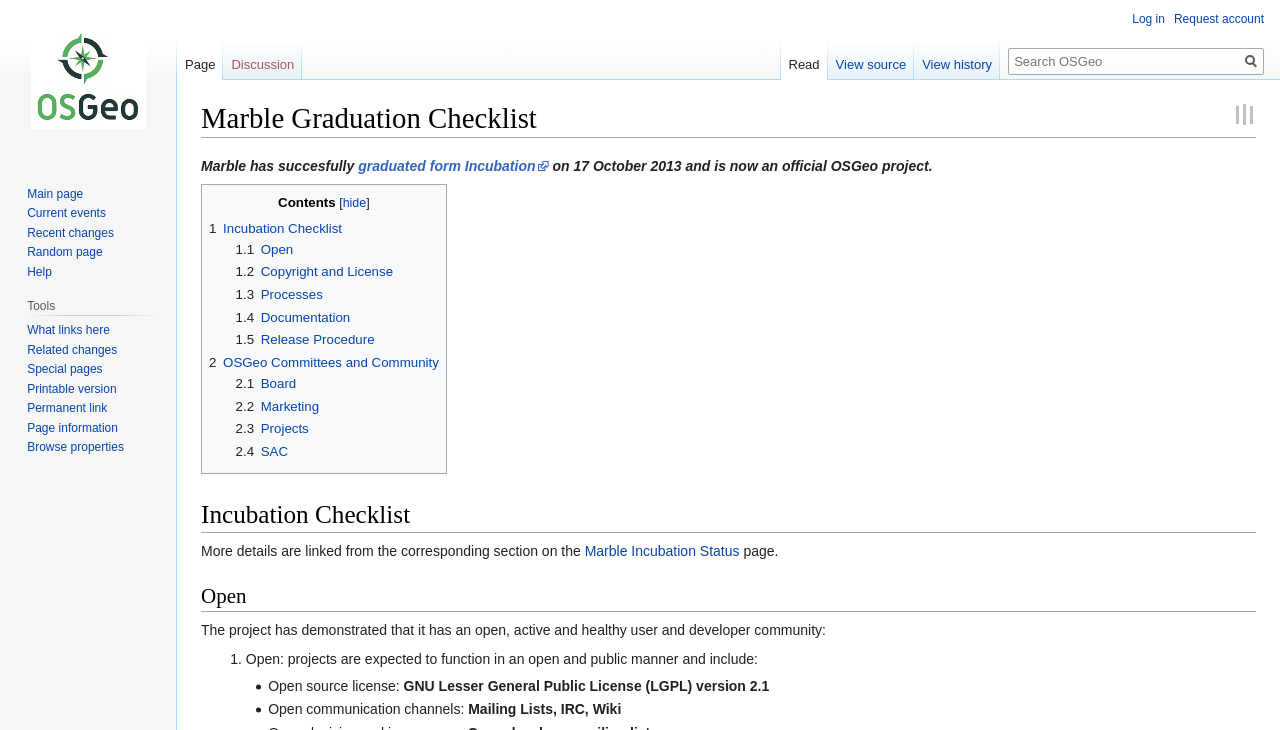Identify and provide the title of the webpage.

Marble Graduation Checklist